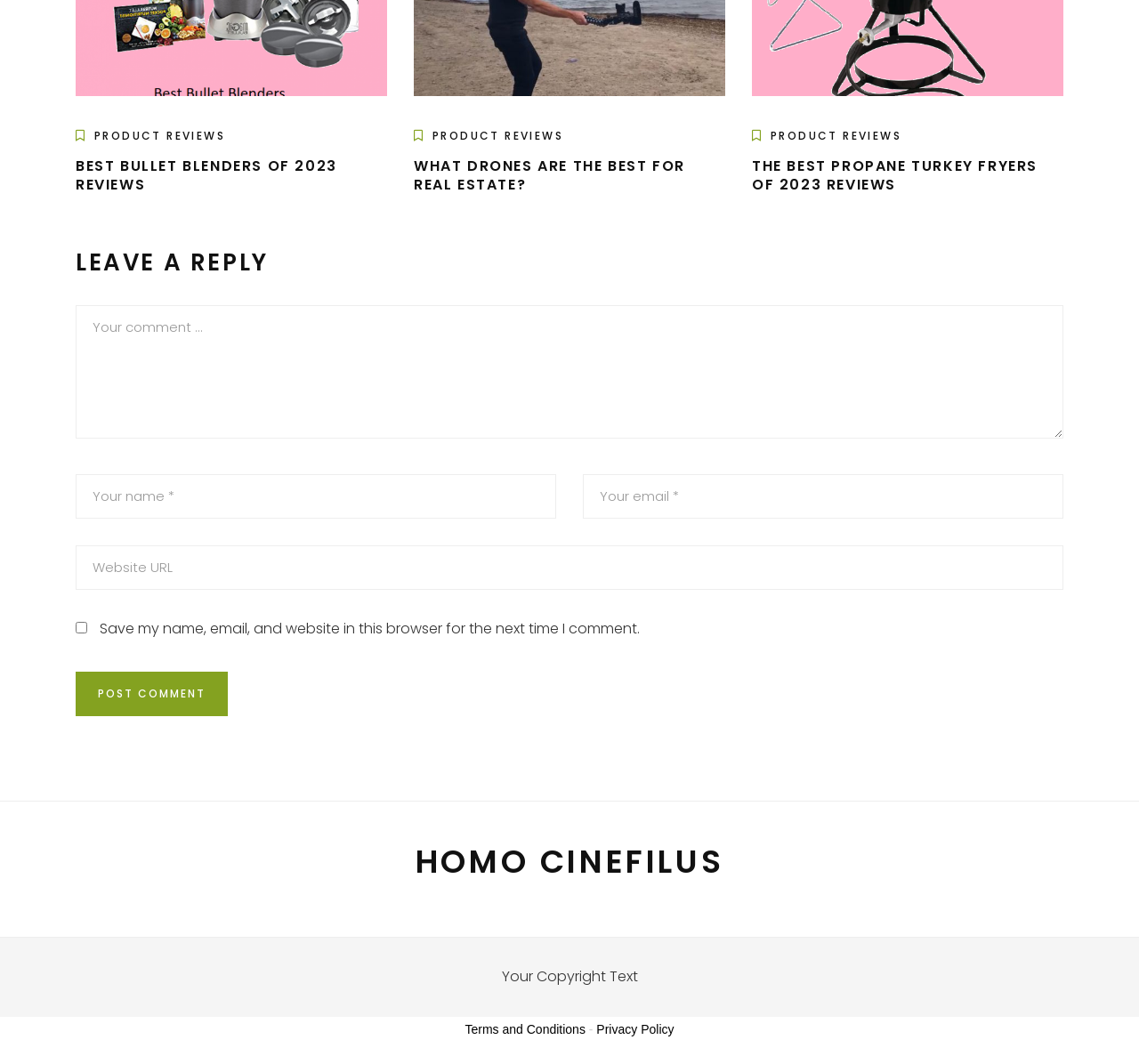What is the purpose of the comment section?
Utilize the image to construct a detailed and well-explained answer.

The comment section is indicated by the heading 'LEAVE A REPLY' and contains textboxes for users to input their name, email, website, and comment. This suggests that the purpose of the comment section is to allow users to leave a reply or comment on the webpage's content.